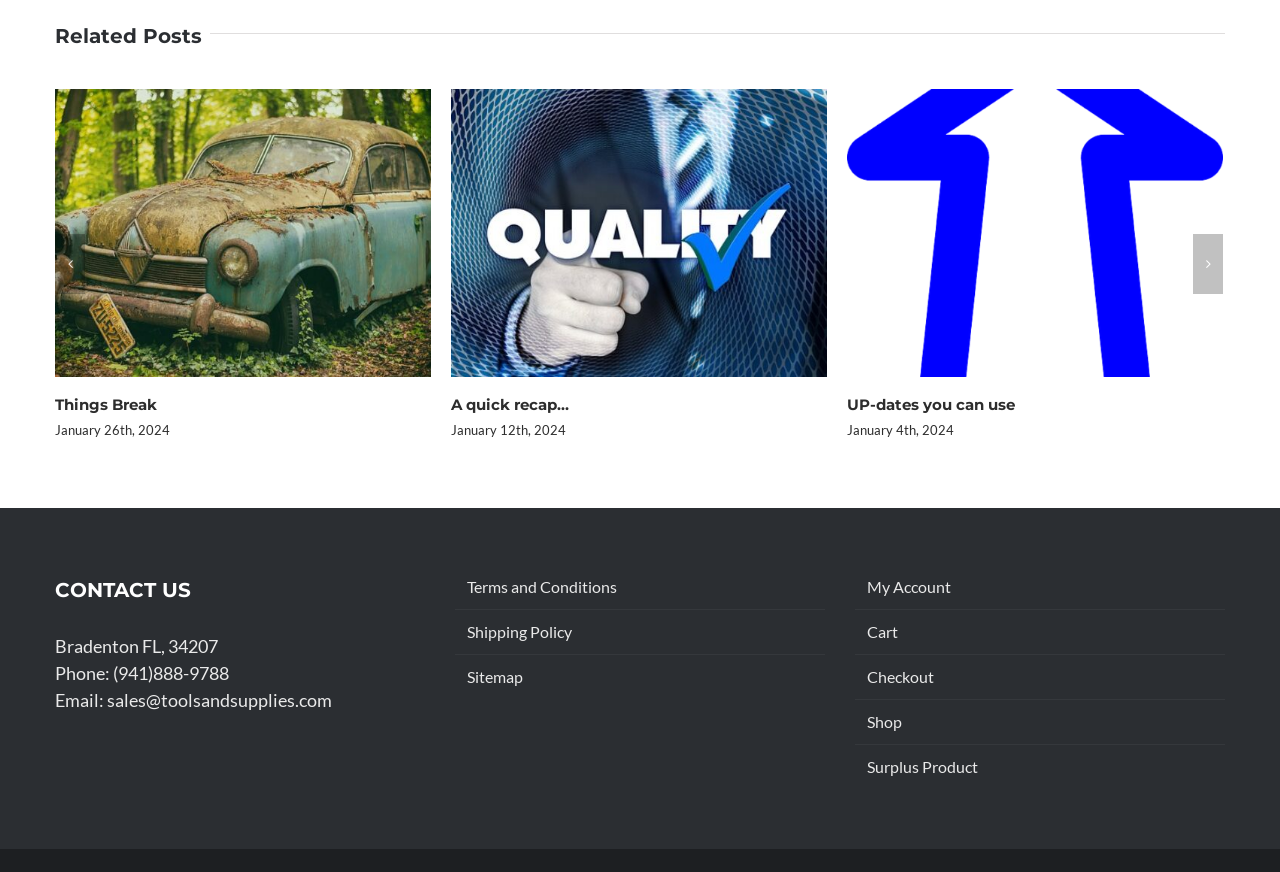Find the bounding box coordinates of the element's region that should be clicked in order to follow the given instruction: "Read 'A quick recap…'". The coordinates should consist of four float numbers between 0 and 1, i.e., [left, top, right, bottom].

[0.23, 0.453, 0.322, 0.474]